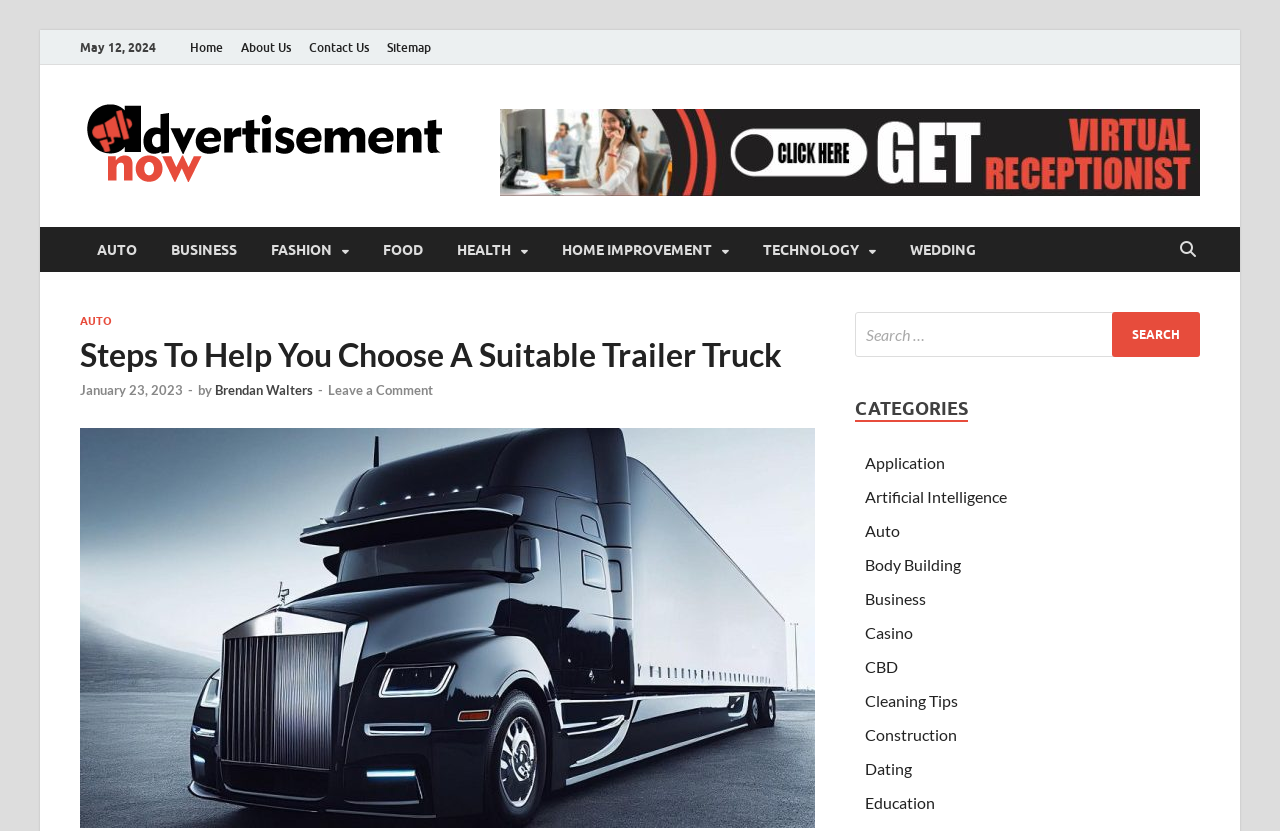Locate the bounding box coordinates of the area to click to fulfill this instruction: "Search for something". The bounding box should be presented as four float numbers between 0 and 1, in the order [left, top, right, bottom].

[0.668, 0.375, 0.938, 0.43]